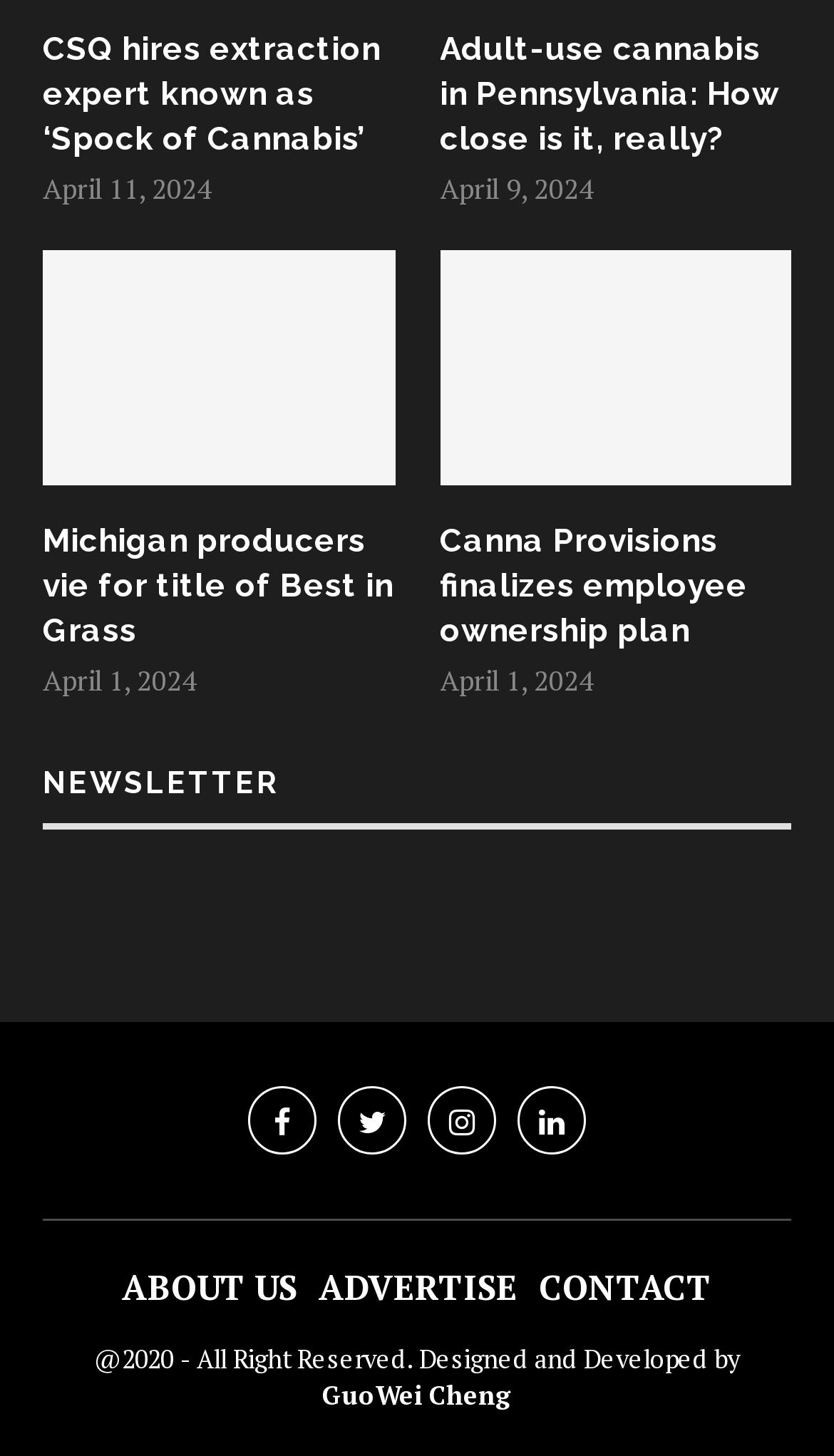What is the name of the designer?
Could you answer the question with a detailed and thorough explanation?

I found the name of the designer by looking at the StaticText element with the text '@2020 - All Right Reserved. Designed and Developed by' followed by the name 'GuoWei Cheng'. This suggests that the name of the designer is 'GuoWei Cheng'.